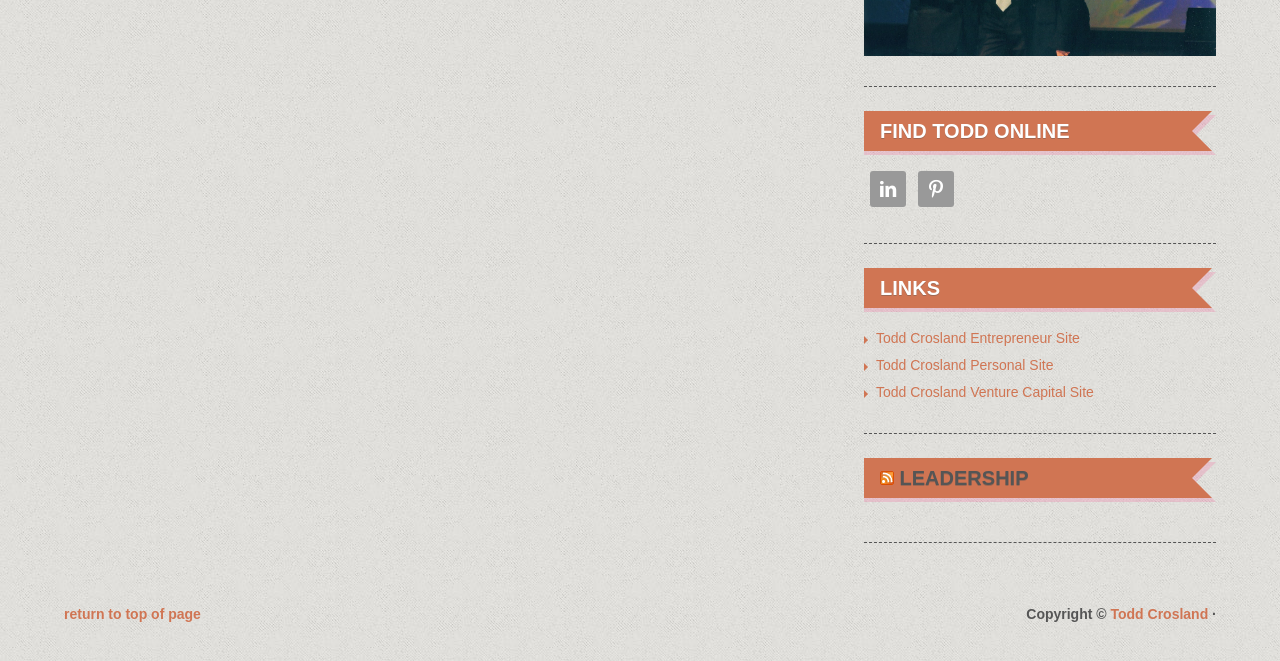Please identify the bounding box coordinates for the region that you need to click to follow this instruction: "Visit Todd Crosland Personal Site".

[0.684, 0.539, 0.823, 0.564]